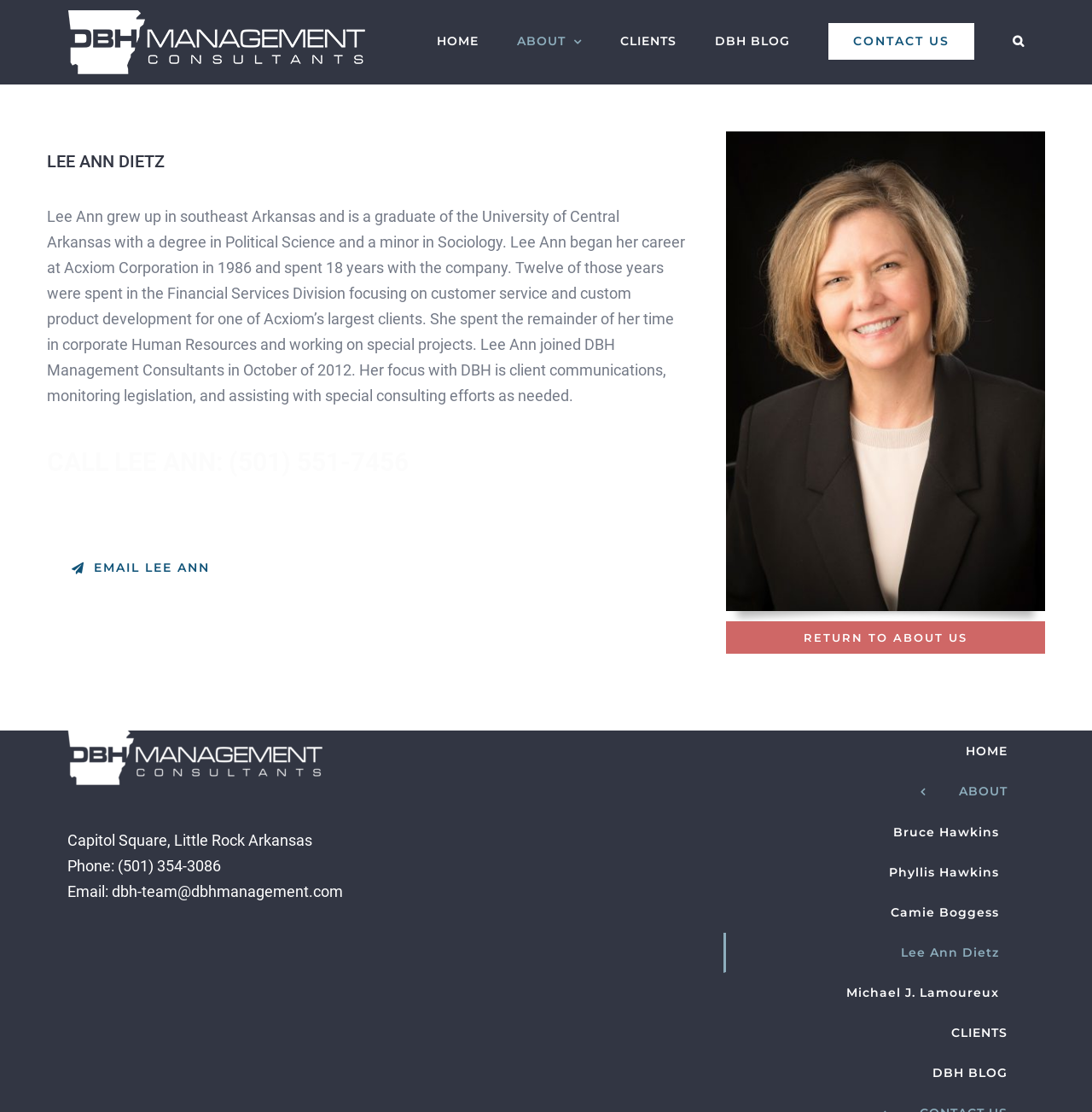Please give the bounding box coordinates of the area that should be clicked to fulfill the following instruction: "Contact Lee Ann". The coordinates should be in the format of four float numbers from 0 to 1, i.e., [left, top, right, bottom].

[0.043, 0.494, 0.215, 0.527]